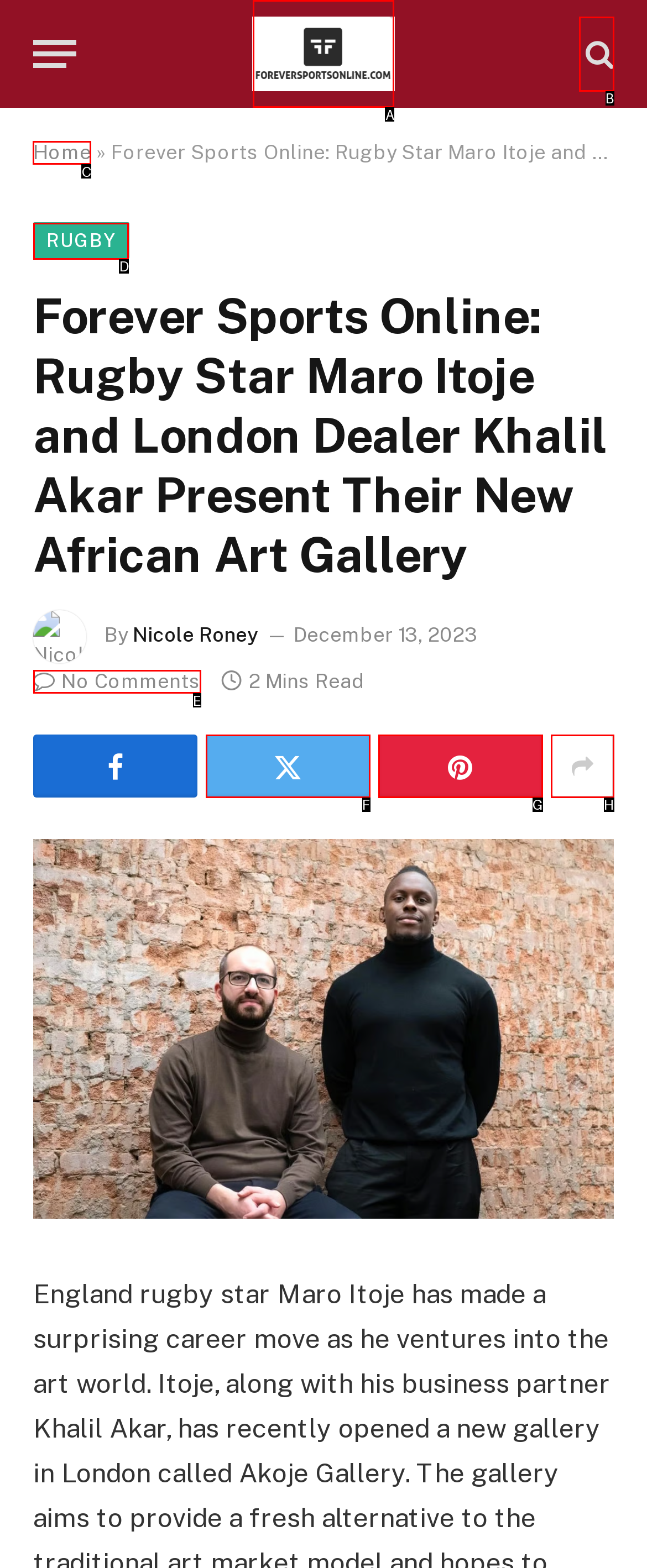Determine the right option to click to perform this task: Visit the home page
Answer with the correct letter from the given choices directly.

C